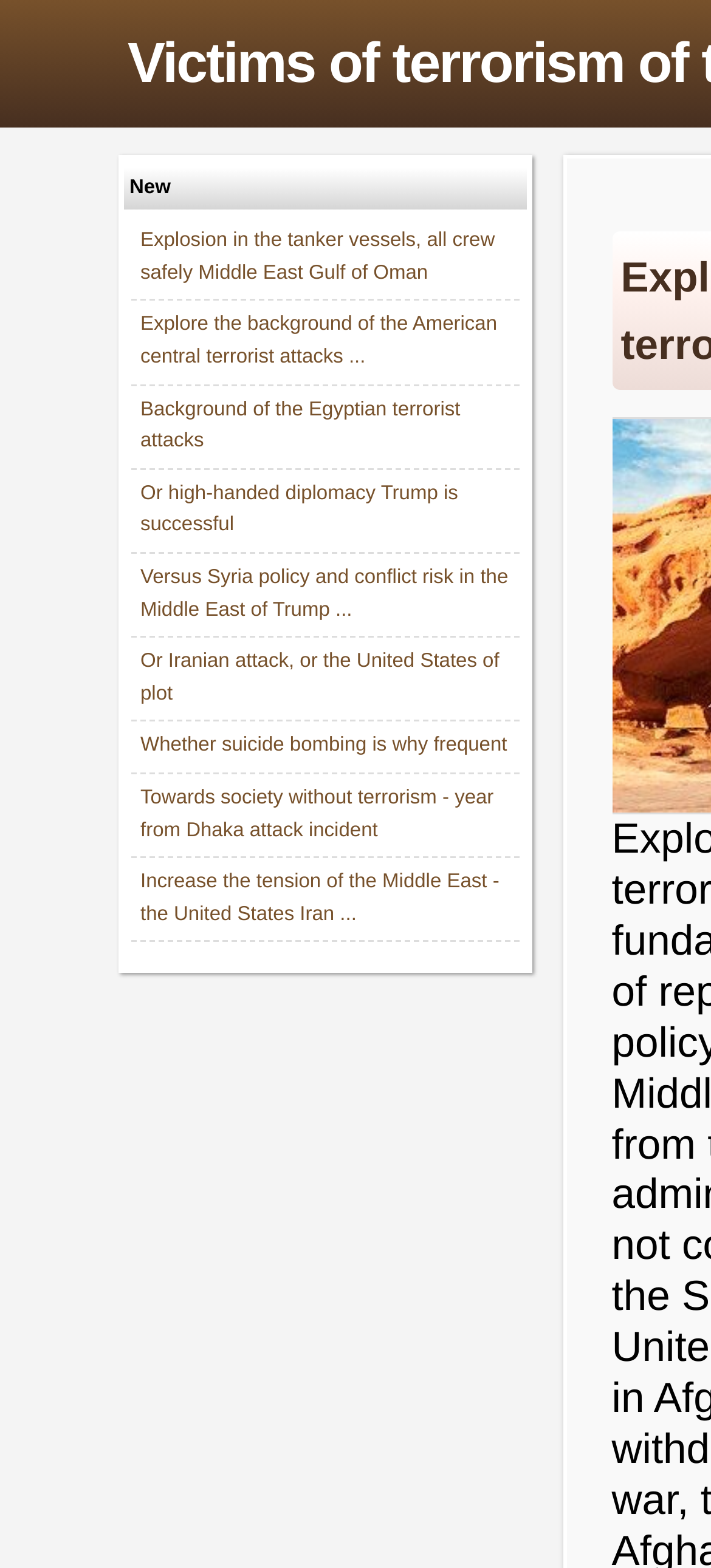Determine the bounding box coordinates for the clickable element to execute this instruction: "Learn about the background of the Egyptian terrorist attacks". Provide the coordinates as four float numbers between 0 and 1, i.e., [left, top, right, bottom].

[0.197, 0.254, 0.647, 0.288]